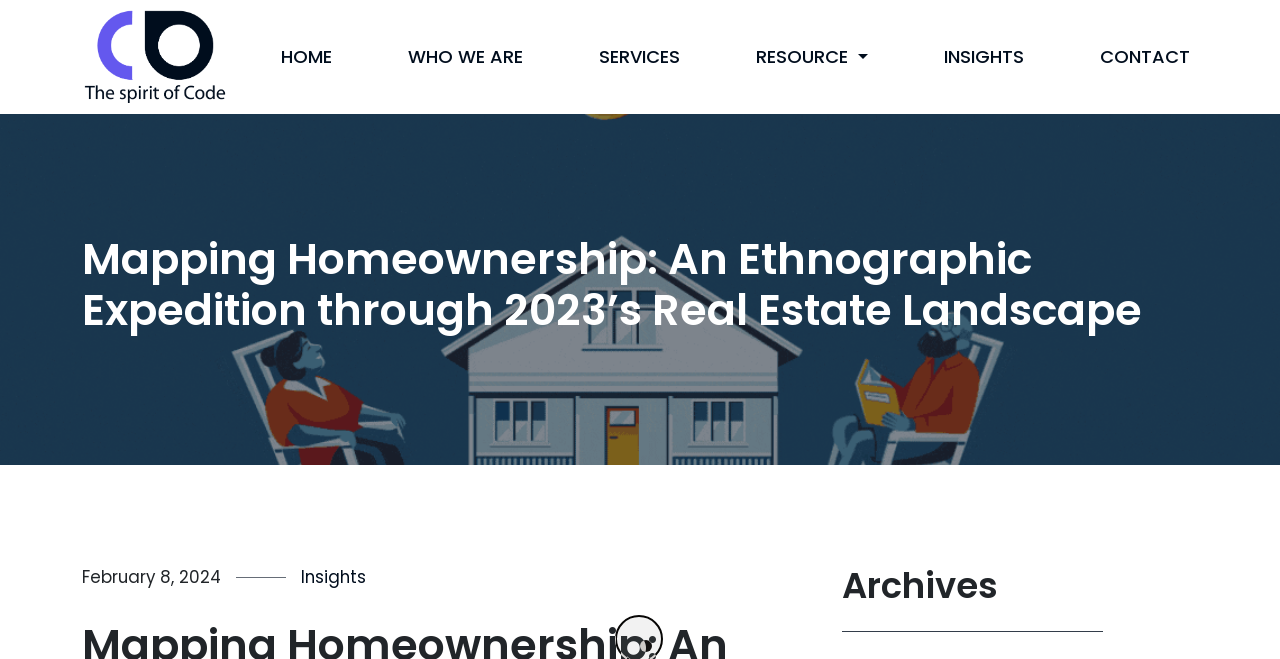Determine the coordinates of the bounding box that should be clicked to complete the instruction: "explore services". The coordinates should be represented by four float numbers between 0 and 1: [left, top, right, bottom].

[0.462, 0.054, 0.538, 0.119]